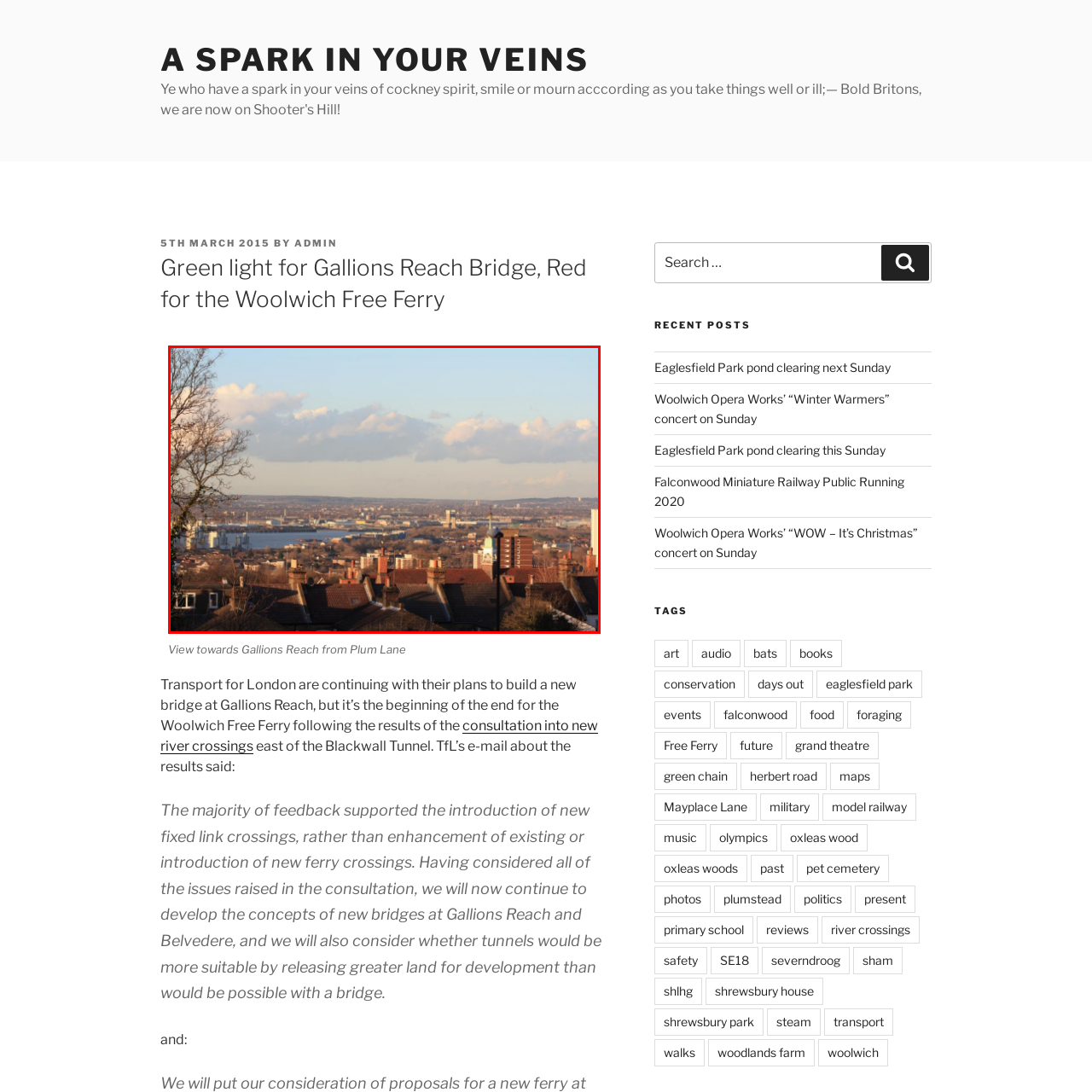Inspect the area marked by the red box and provide a short answer to the question: What is the weather like in the scene?

Pleasant